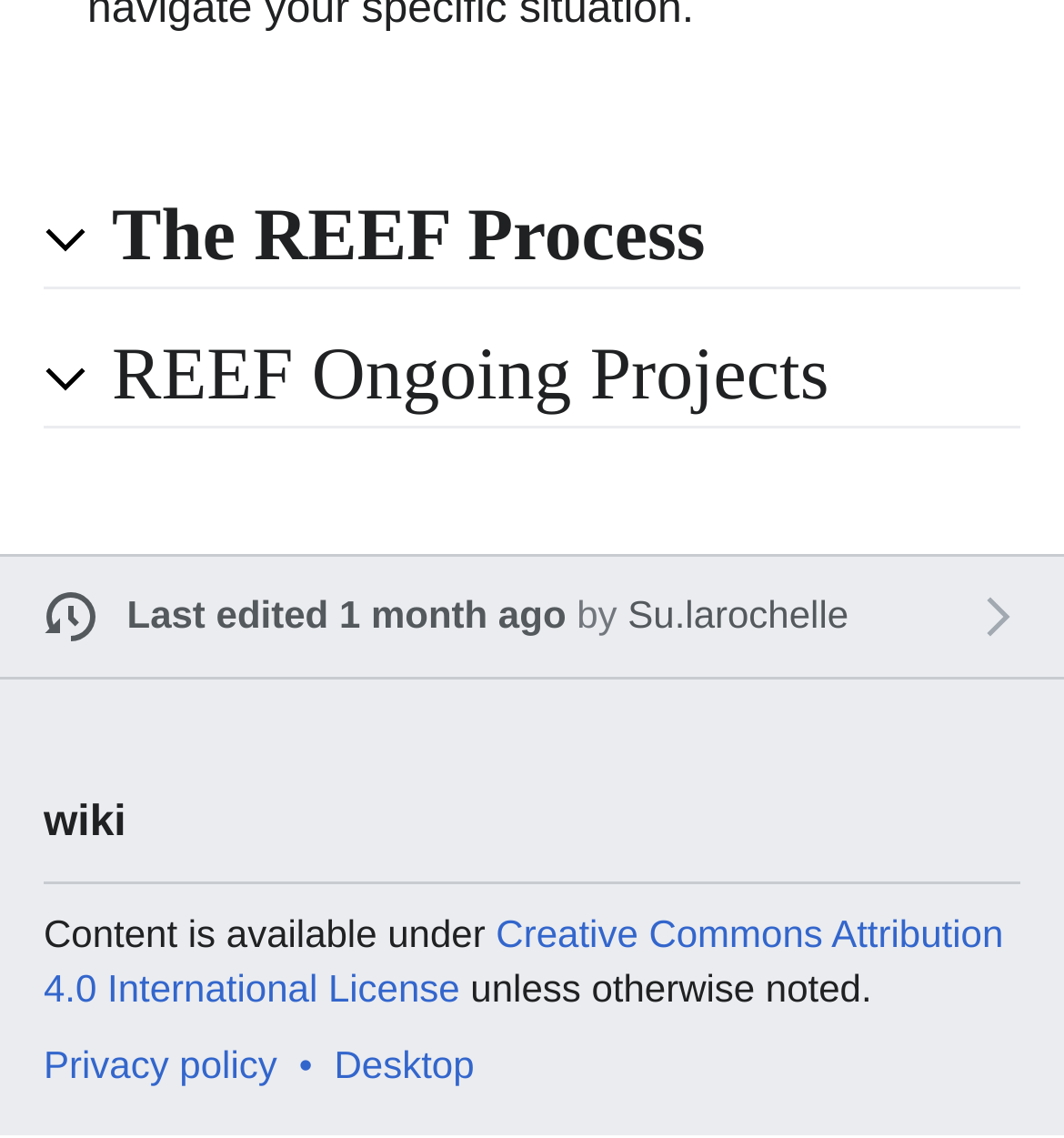Determine the bounding box coordinates for the HTML element mentioned in the following description: "aria-label="Open navigation menu"". The coordinates should be a list of four floats ranging from 0 to 1, represented as [left, top, right, bottom].

None